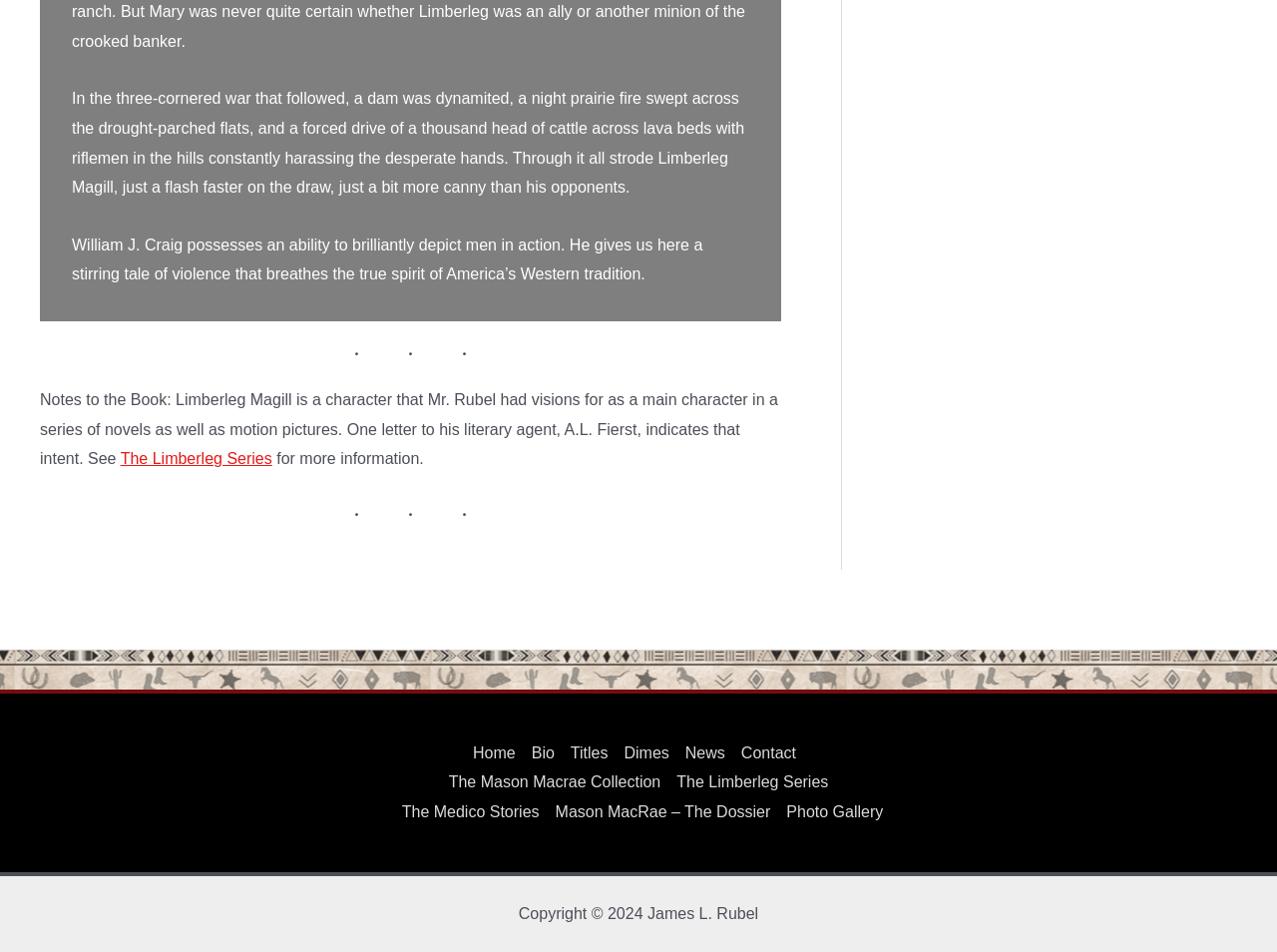Based on the description "aria-label="LinkedIn"", find the bounding box of the specified UI element.

None